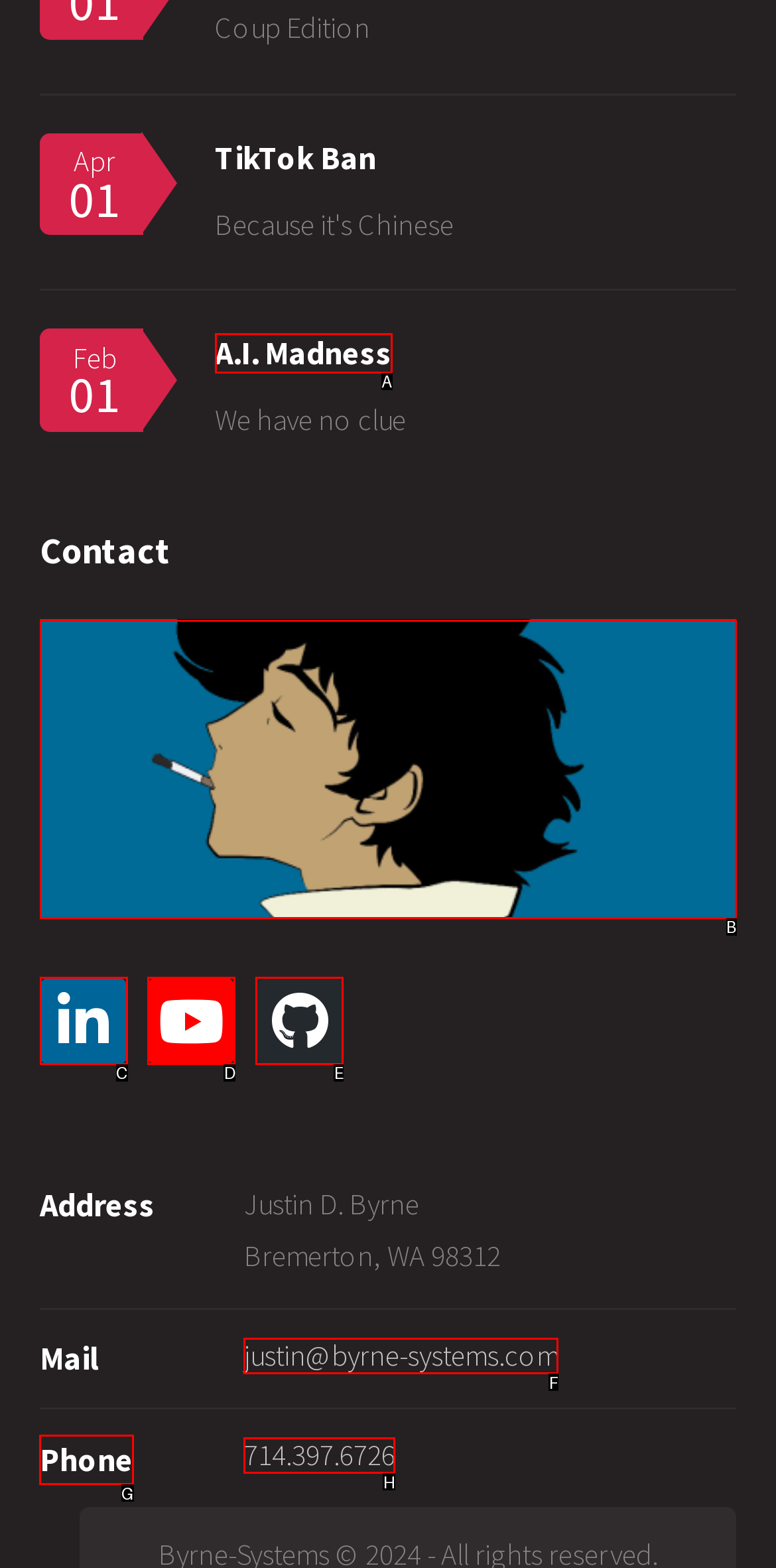Select the correct option from the given choices to perform this task: Click on Phone. Provide the letter of that option.

G